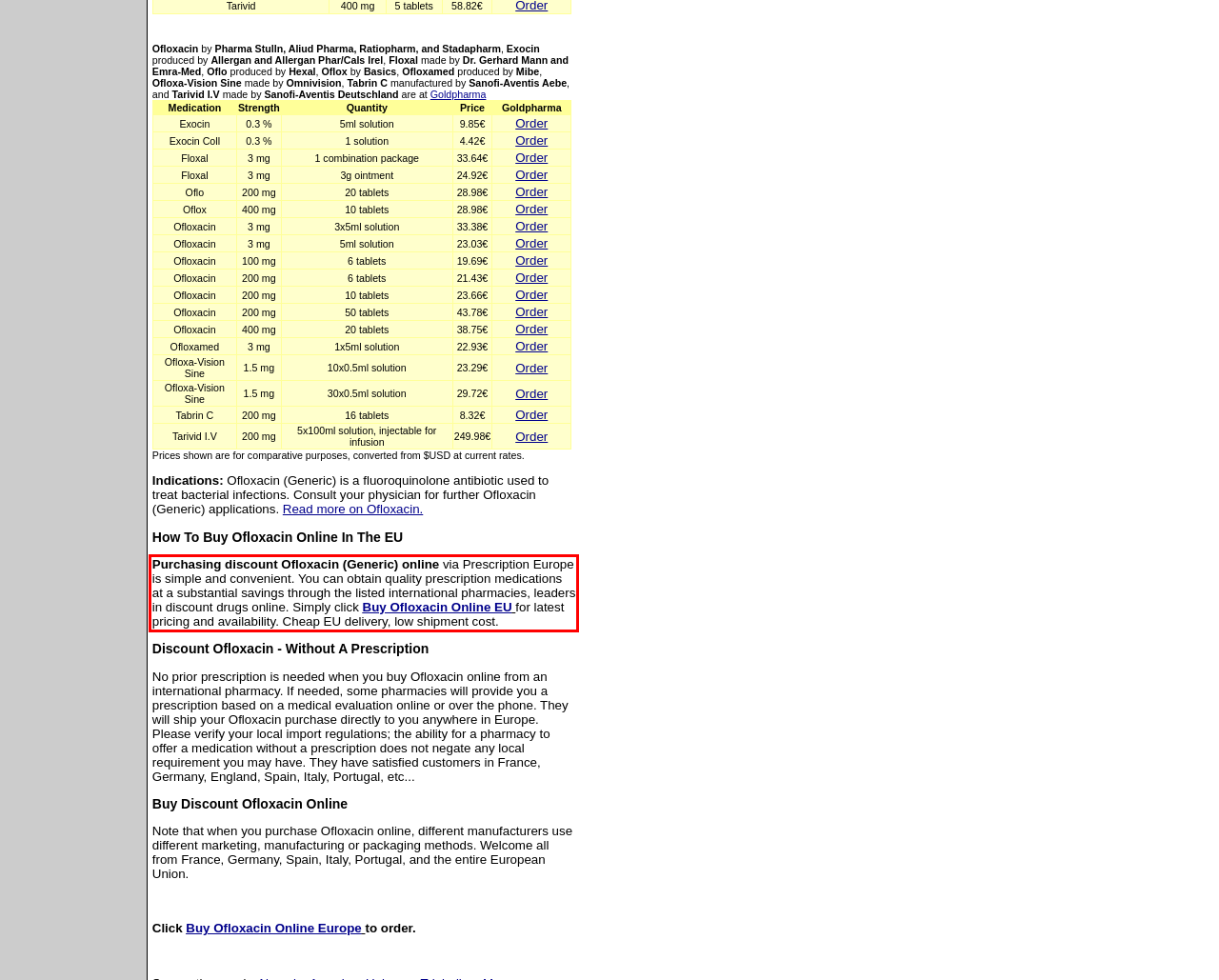Given a webpage screenshot, identify the text inside the red bounding box using OCR and extract it.

Purchasing discount Ofloxacin (Generic) online via Prescription Europe is simple and convenient. You can obtain quality prescription medications at a substantial savings through the listed international pharmacies, leaders in discount drugs online. Simply click Buy Ofloxacin Online EU for latest pricing and availability. Cheap EU delivery, low shipment cost.